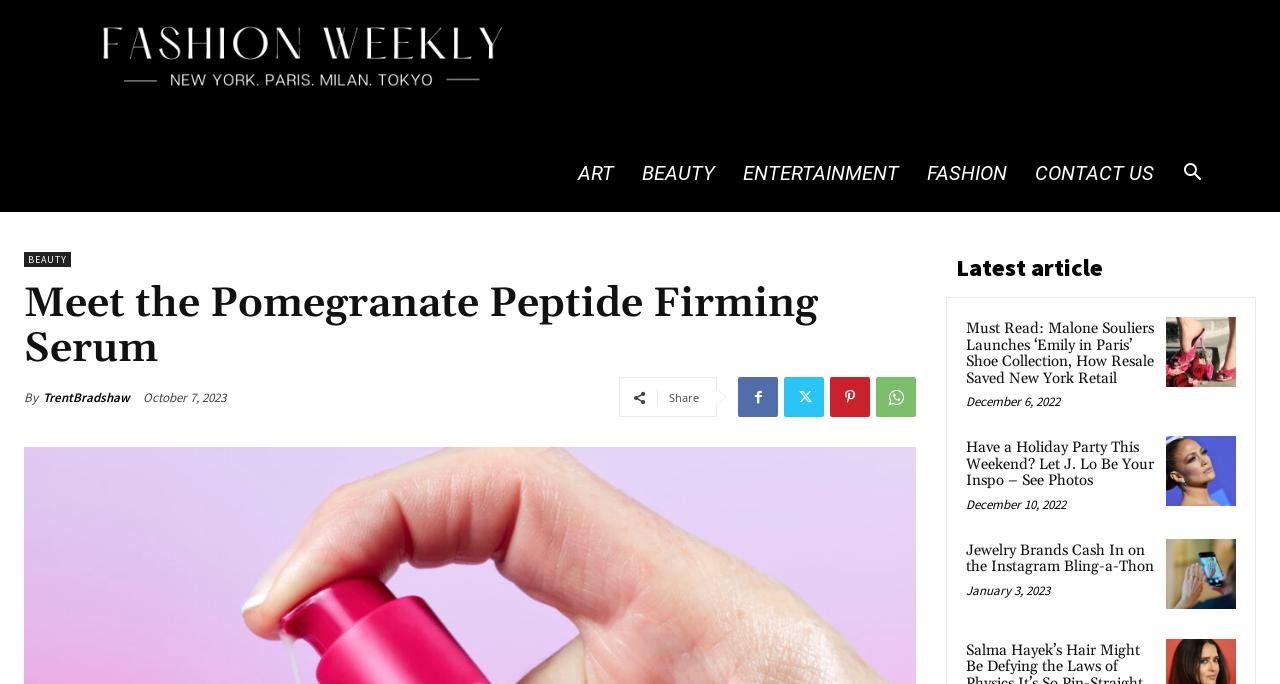Bounding box coordinates are specified in the format (top-left x, top-left y, bottom-right x, bottom-right y). All values are floating point numbers bounded between 0 and 1. Please provide the bounding box coordinate of the region this sentence describes: Fashion Weekly Mag

[0.05, 0.063, 0.428, 0.091]